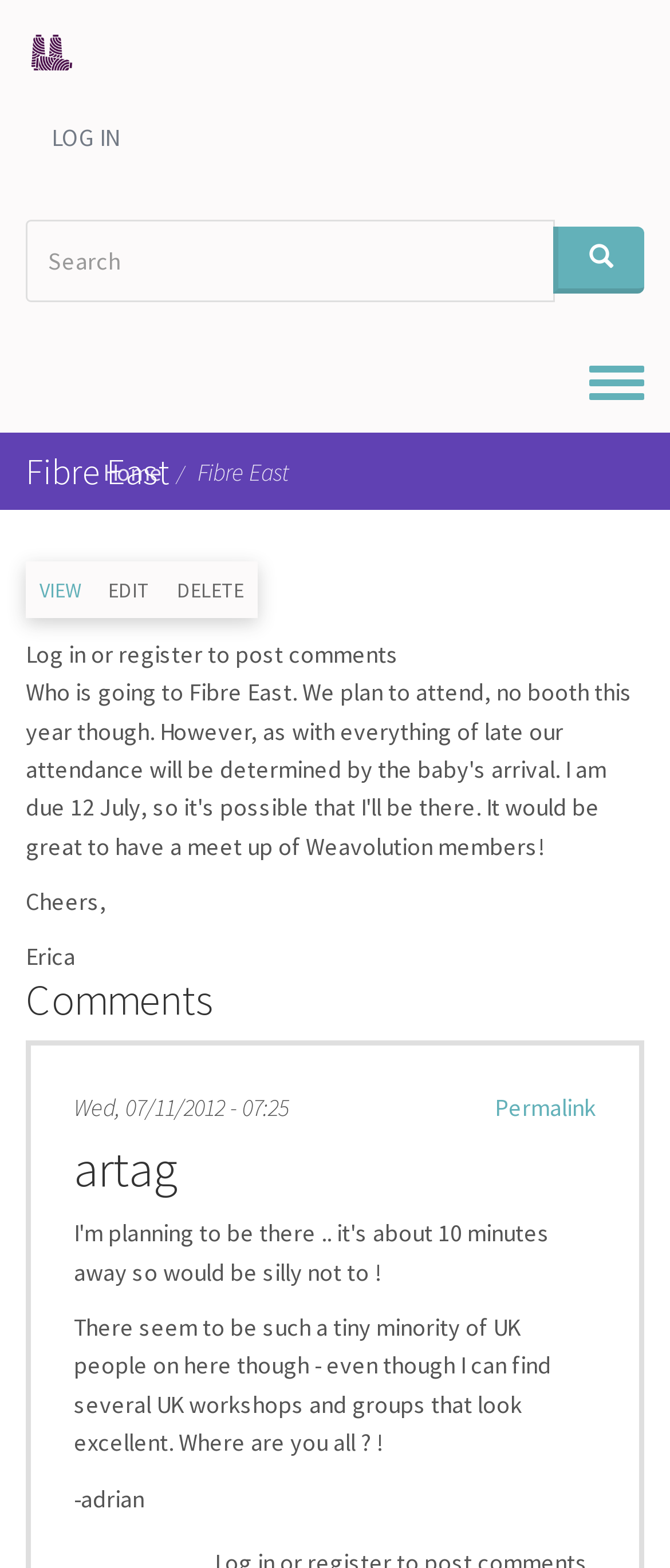Using the provided element description, identify the bounding box coordinates as (top-left x, top-left y, bottom-right x, bottom-right y). Ensure all values are between 0 and 1. Description: selling

None